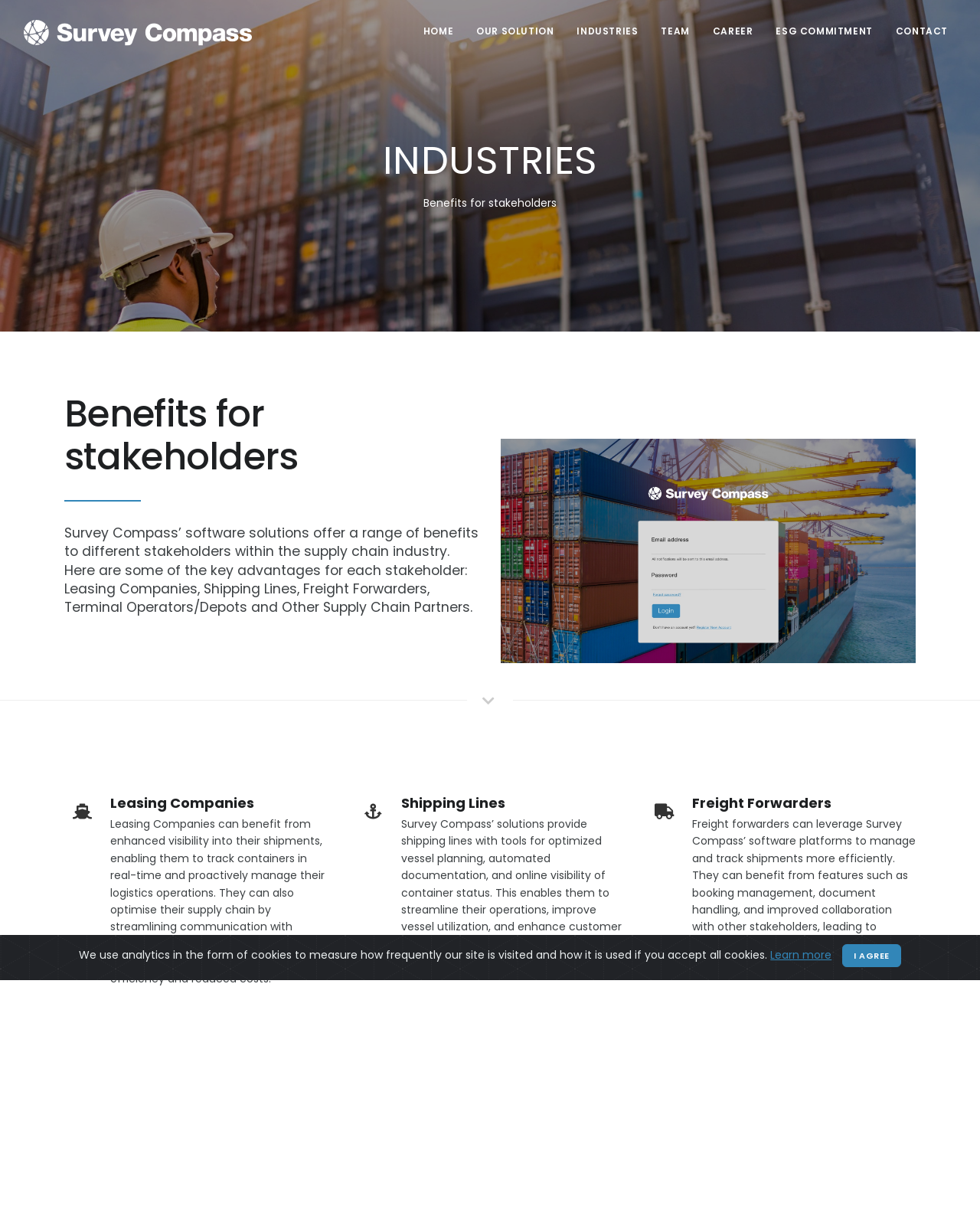Determine the bounding box coordinates for the area you should click to complete the following instruction: "Click on the image".

[0.511, 0.357, 0.934, 0.54]